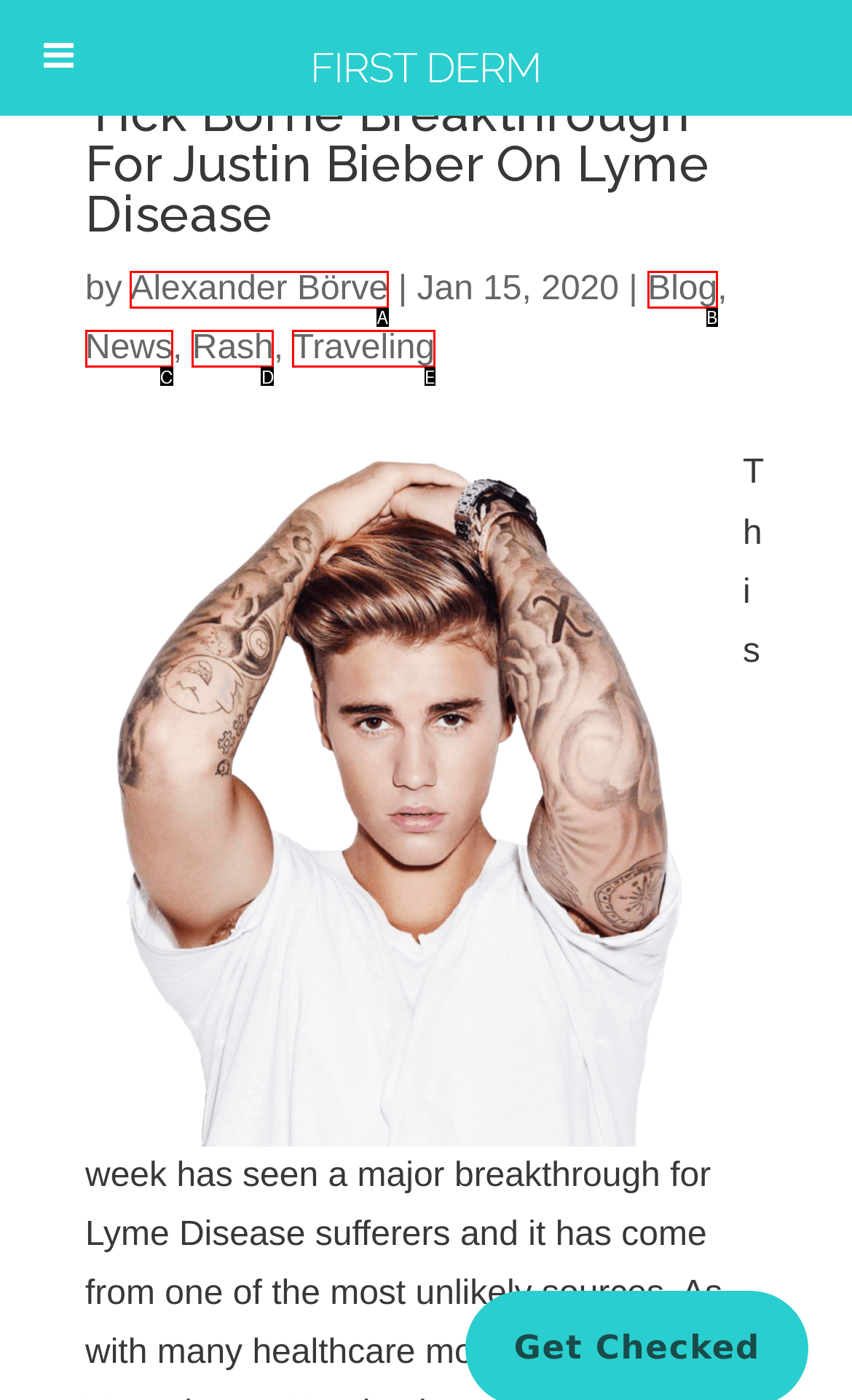Determine the option that best fits the description: Blog
Reply with the letter of the correct option directly.

B